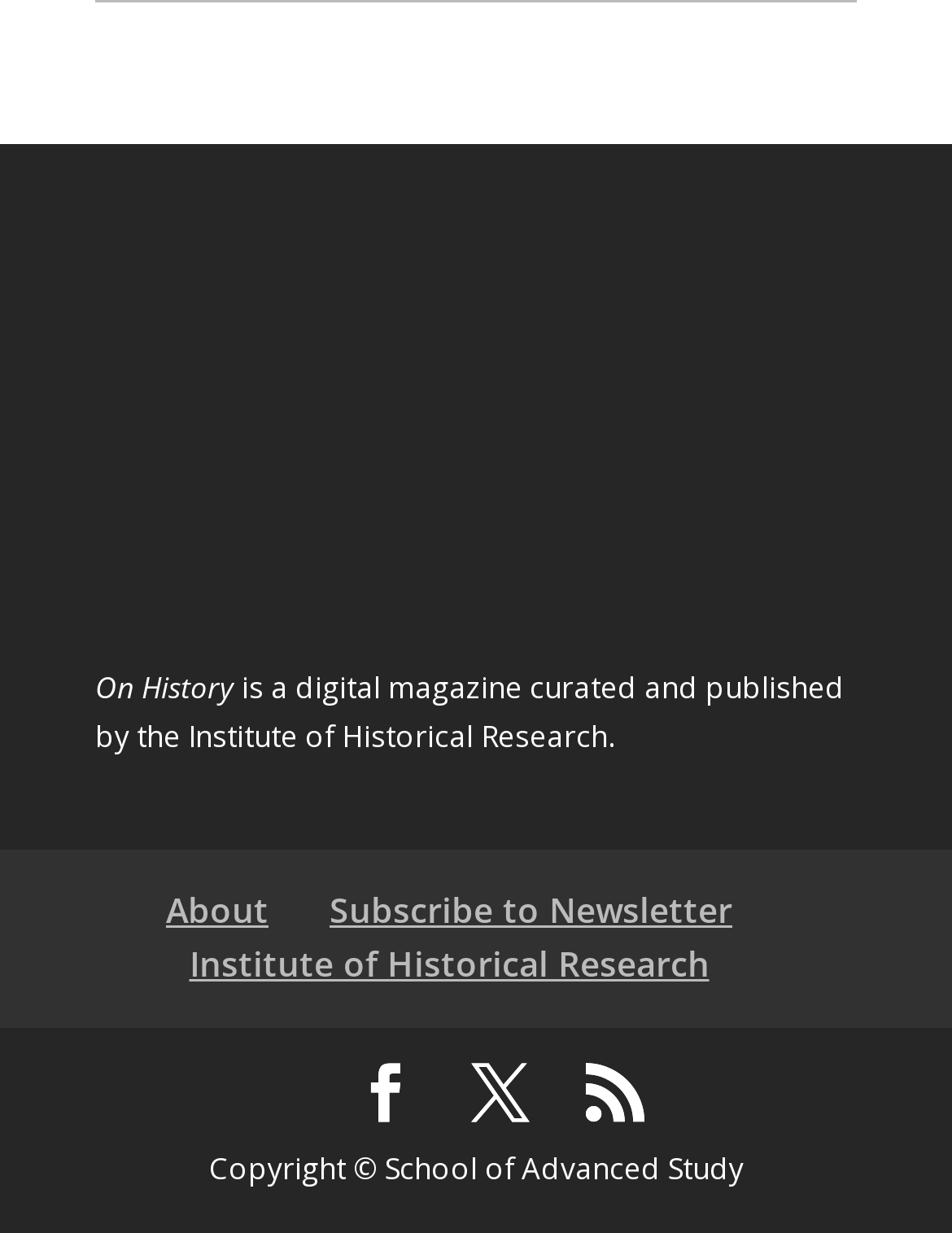Given the element description: "Institute of Historical Research", predict the bounding box coordinates of the UI element it refers to, using four float numbers between 0 and 1, i.e., [left, top, right, bottom].

[0.199, 0.762, 0.745, 0.799]